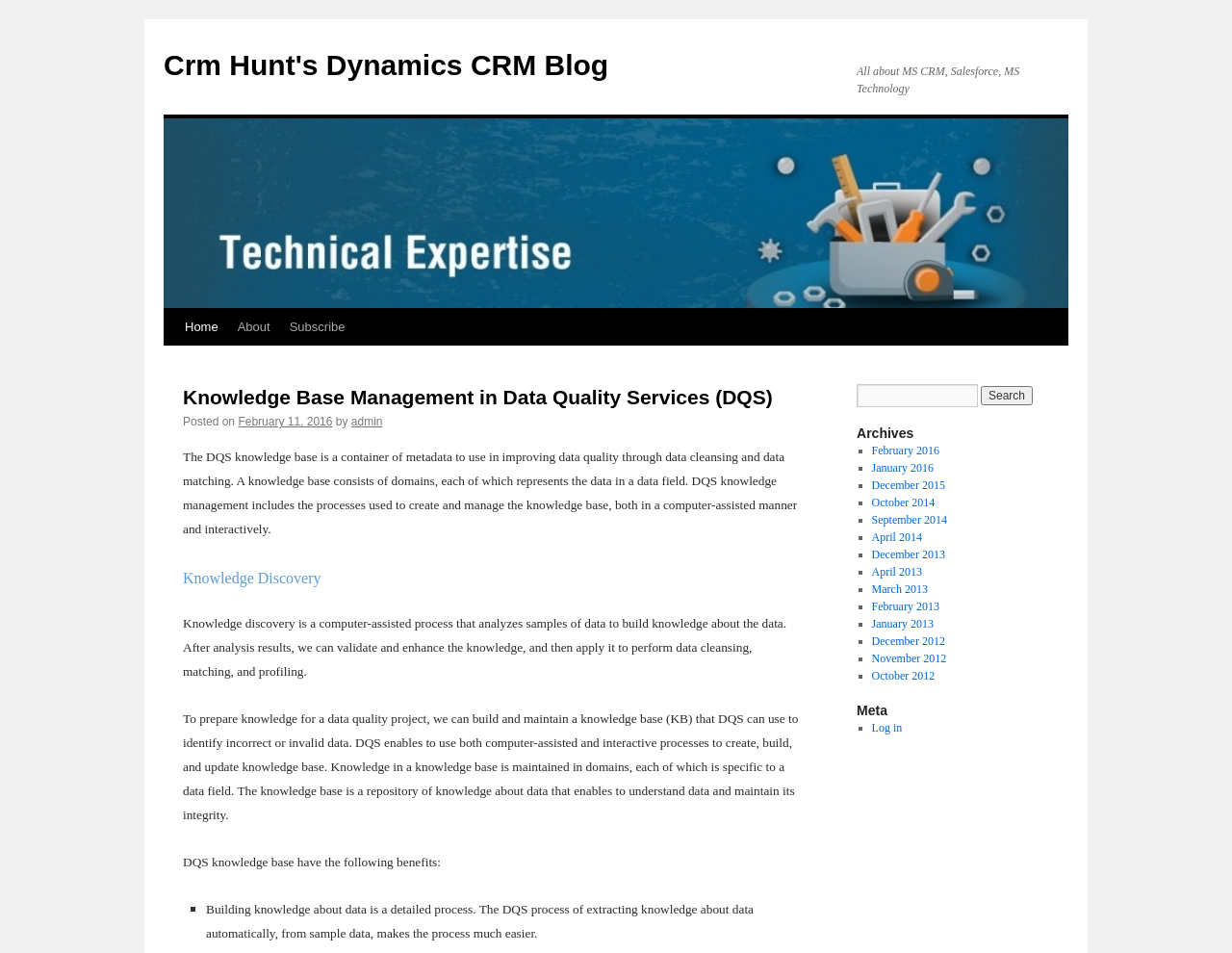Use the information in the screenshot to answer the question comprehensively: What are the archives of the blog?

The archives of the blog can be found in the section labeled 'Archives', which lists the months from 2012 to 2016. Each month is a link, suggesting that clicking on it will take the user to a page with posts from that month.